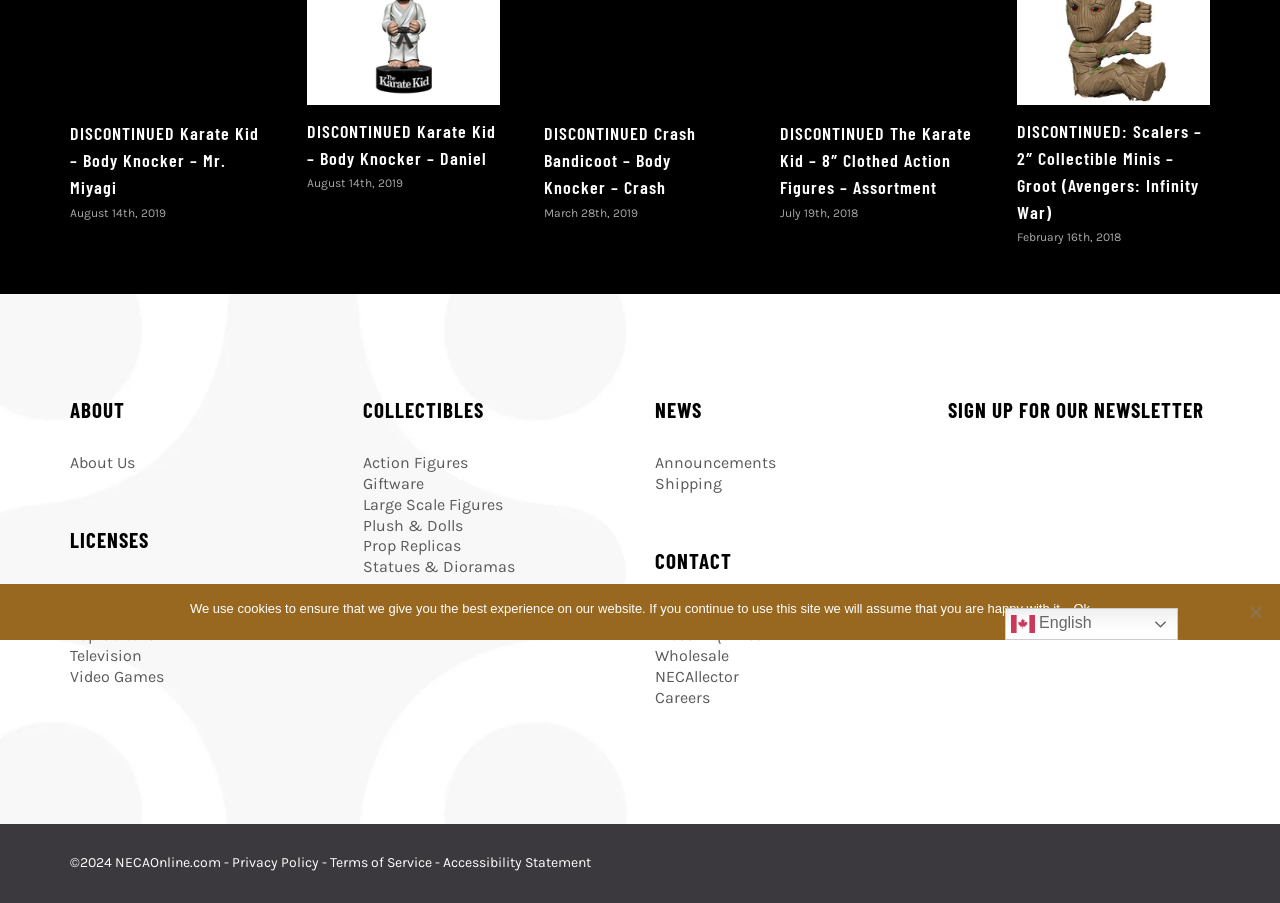Highlight the bounding box of the UI element that corresponds to this description: "Movies".

[0.055, 0.646, 0.095, 0.667]